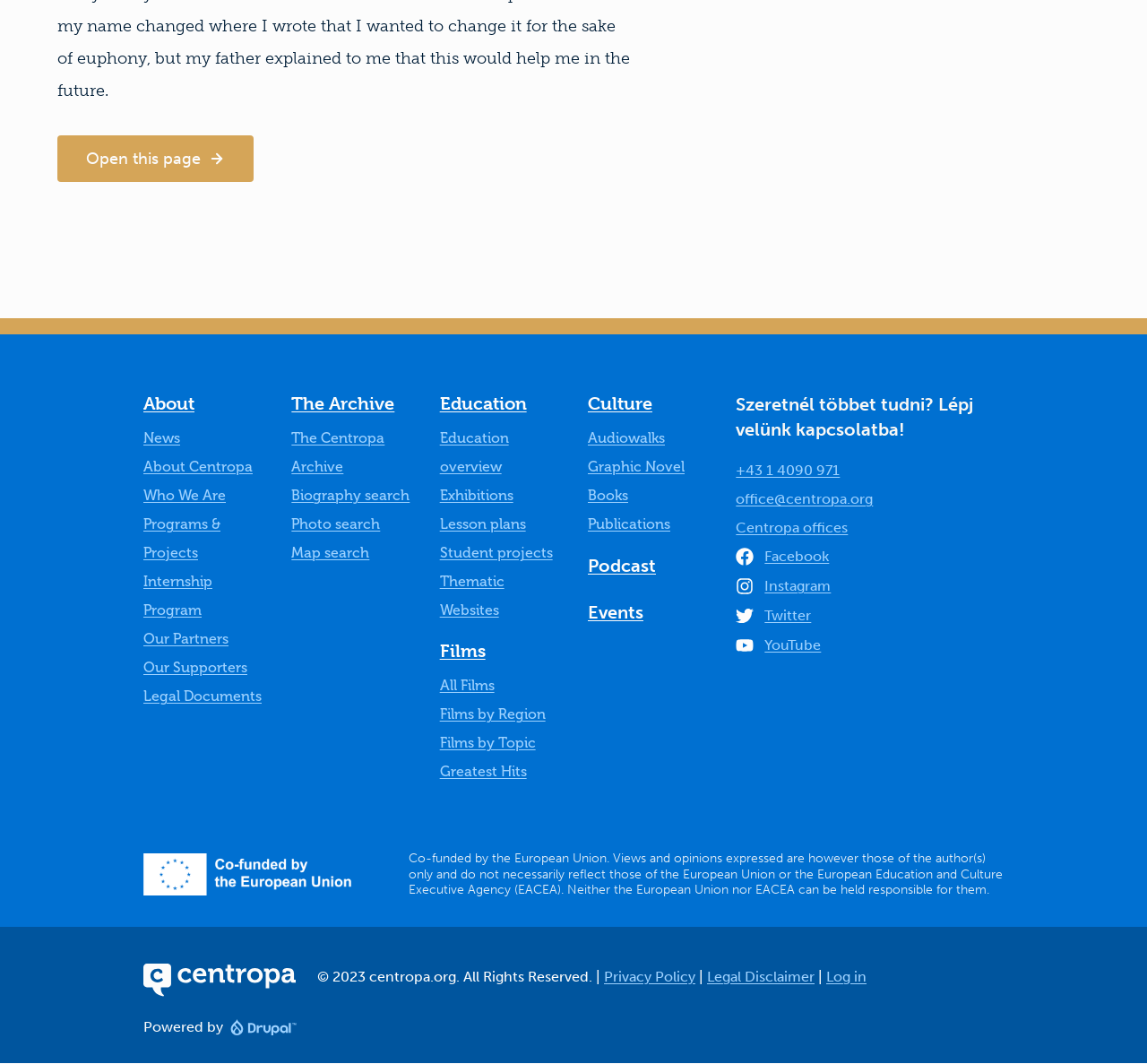From the element description +43 1 4090 971, predict the bounding box coordinates of the UI element. The coordinates must be specified in the format (top-left x, top-left y, bottom-right x, bottom-right y) and should be within the 0 to 1 range.

[0.642, 0.429, 0.732, 0.456]